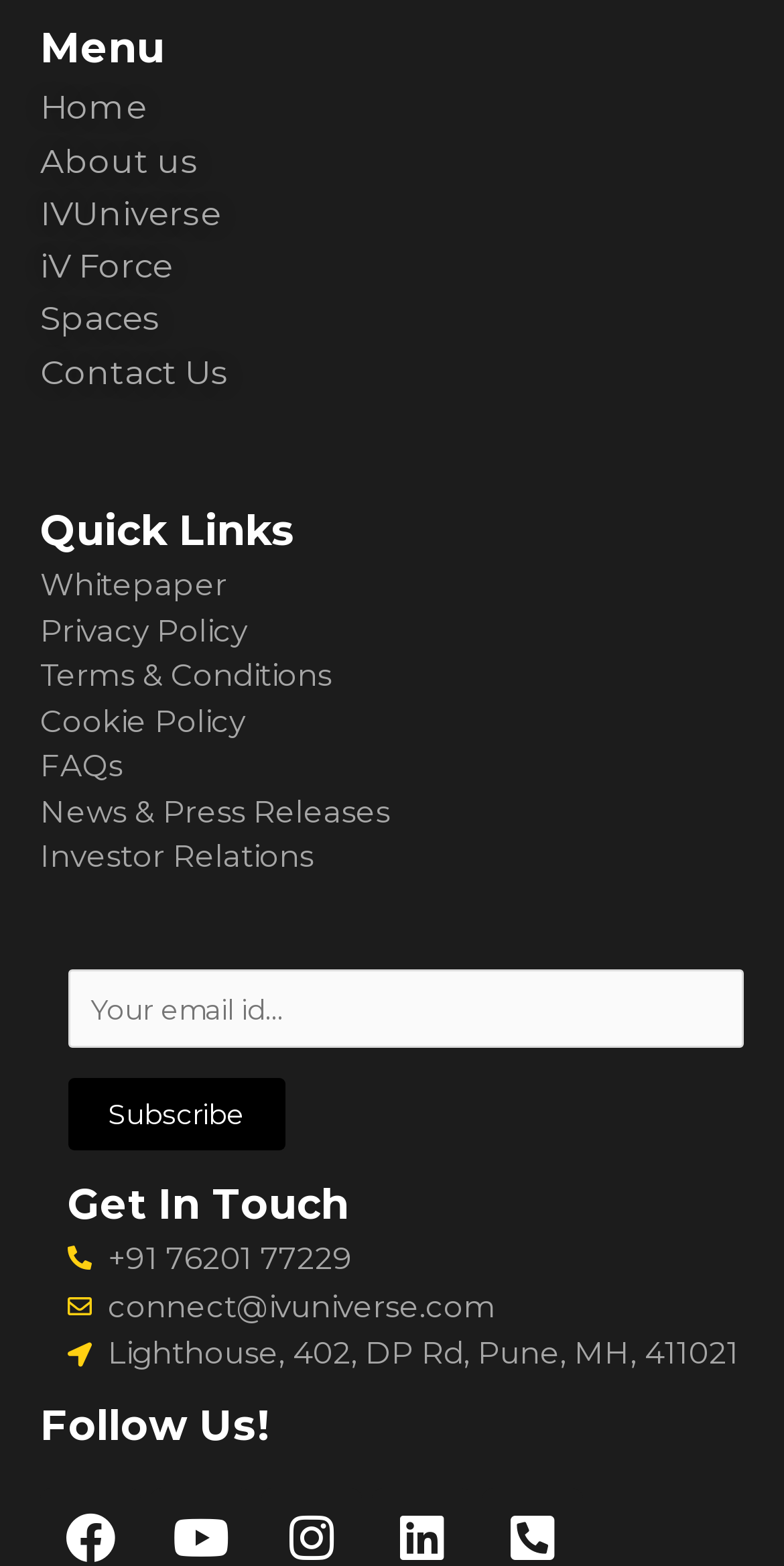What is the last link in the Quick Links section?
Look at the screenshot and respond with a single word or phrase.

News & Press Releases